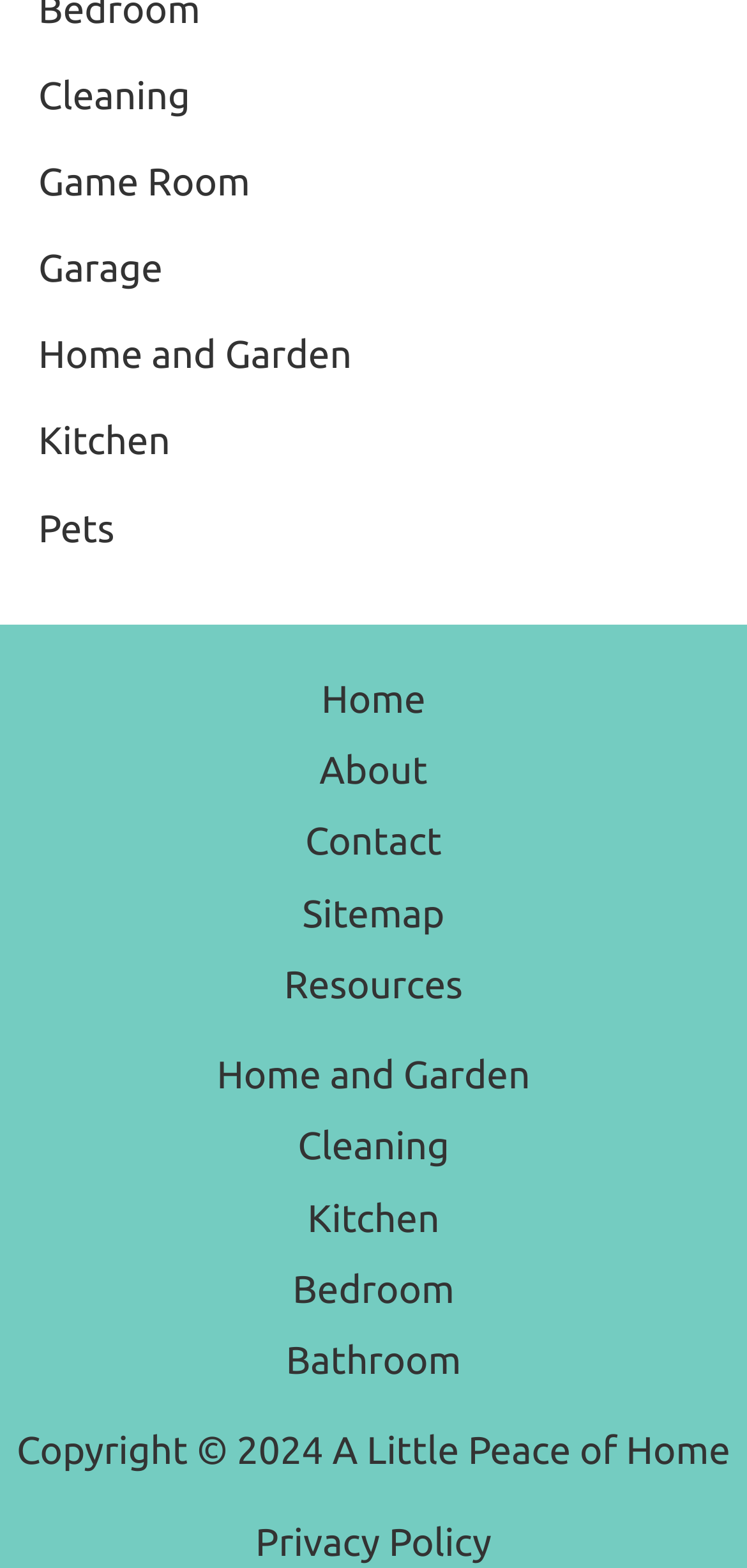Please provide a comprehensive response to the question based on the details in the image: What is the last link in the footer widget?

I looked at the footer widget and found that the links are 'Home and Garden', 'Cleaning', 'Kitchen', 'Bedroom', and 'Bathroom'. The last link is 'Bathroom'.